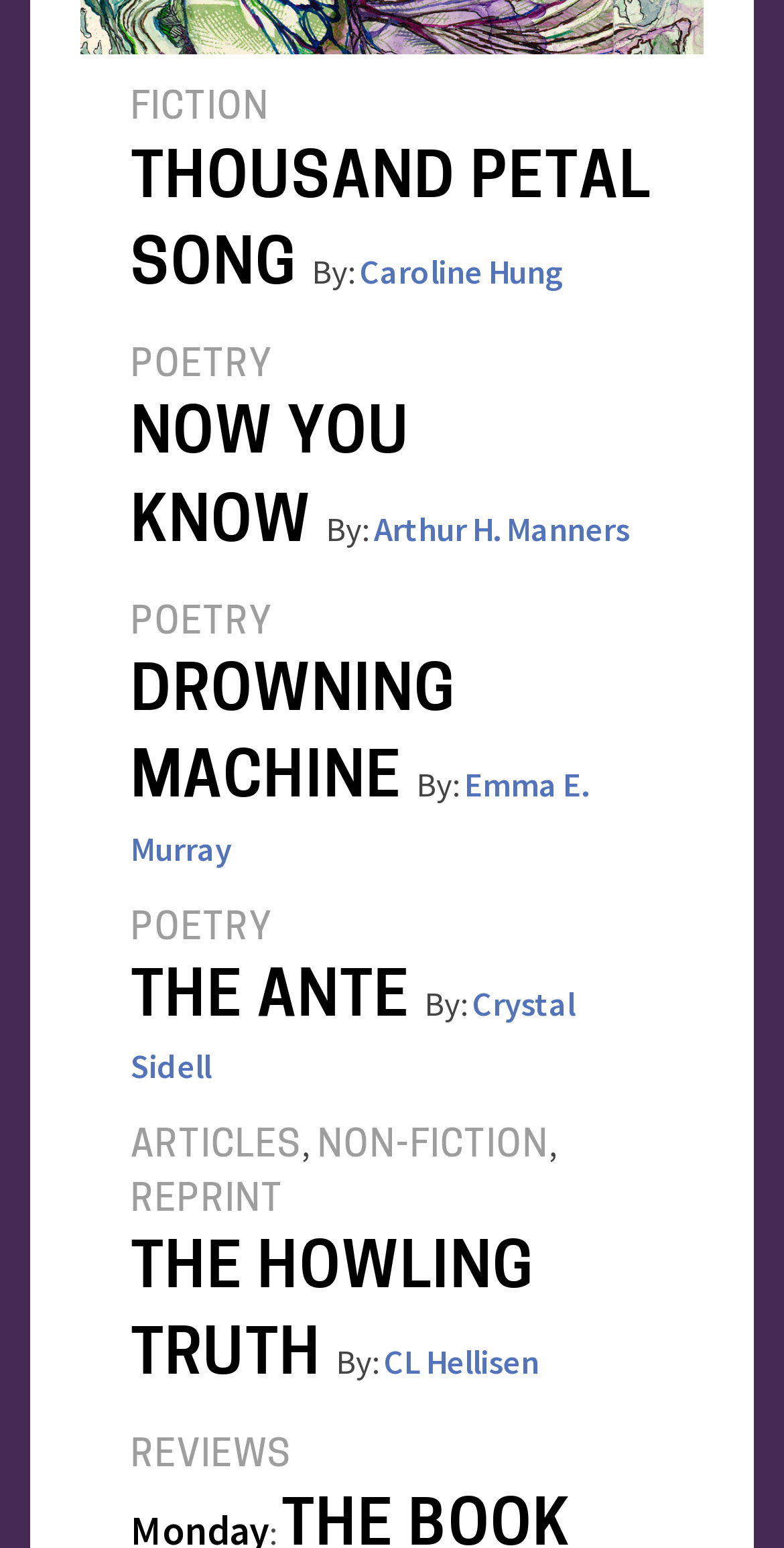Please answer the following question using a single word or phrase: 
What is the common theme among 'POETRY', 'ARTICLES', and 'REVIEWS'?

Content categories